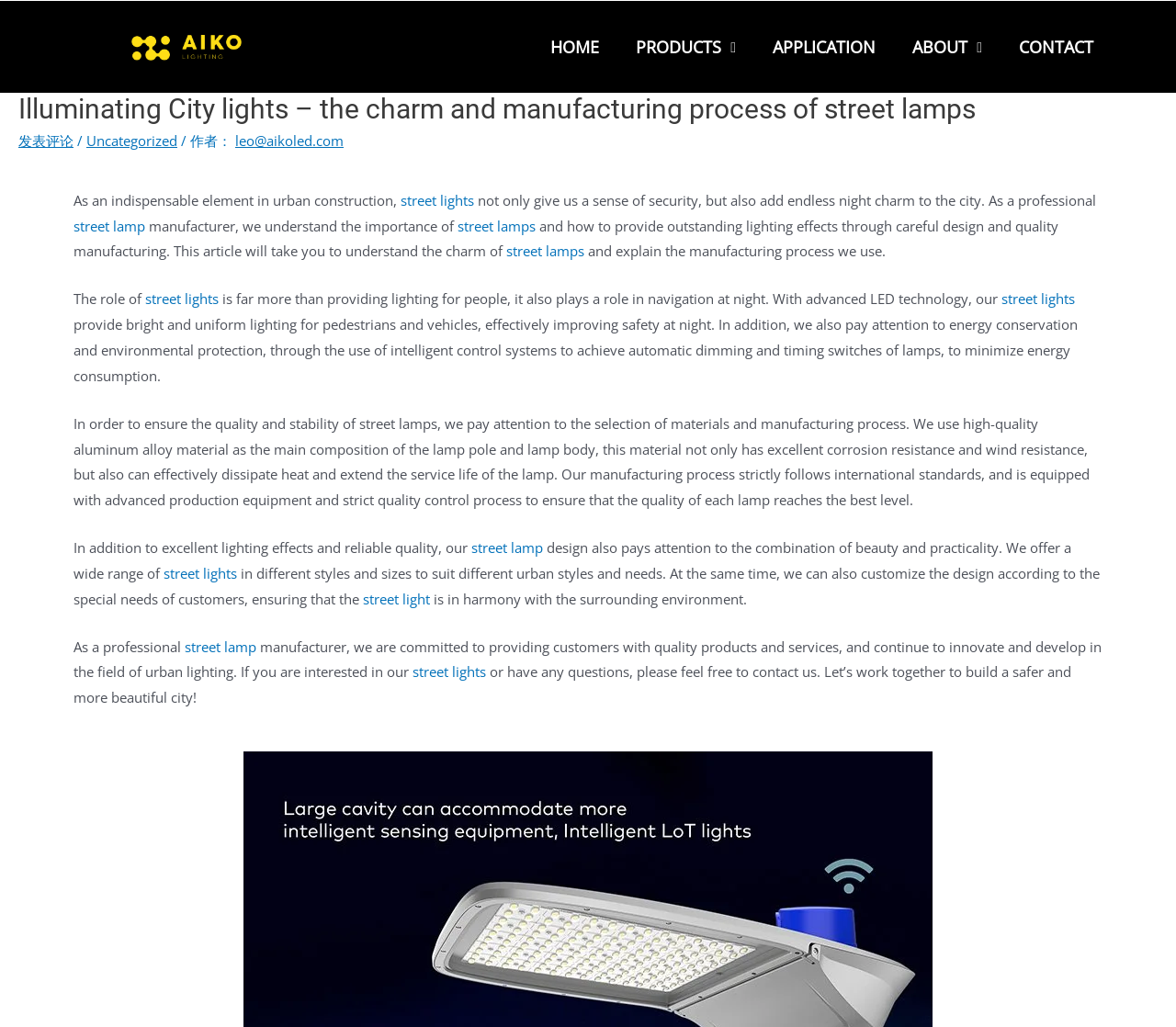Please give a succinct answer to the question in one word or phrase:
What material is used for the lamp pole and lamp body?

Aluminum alloy